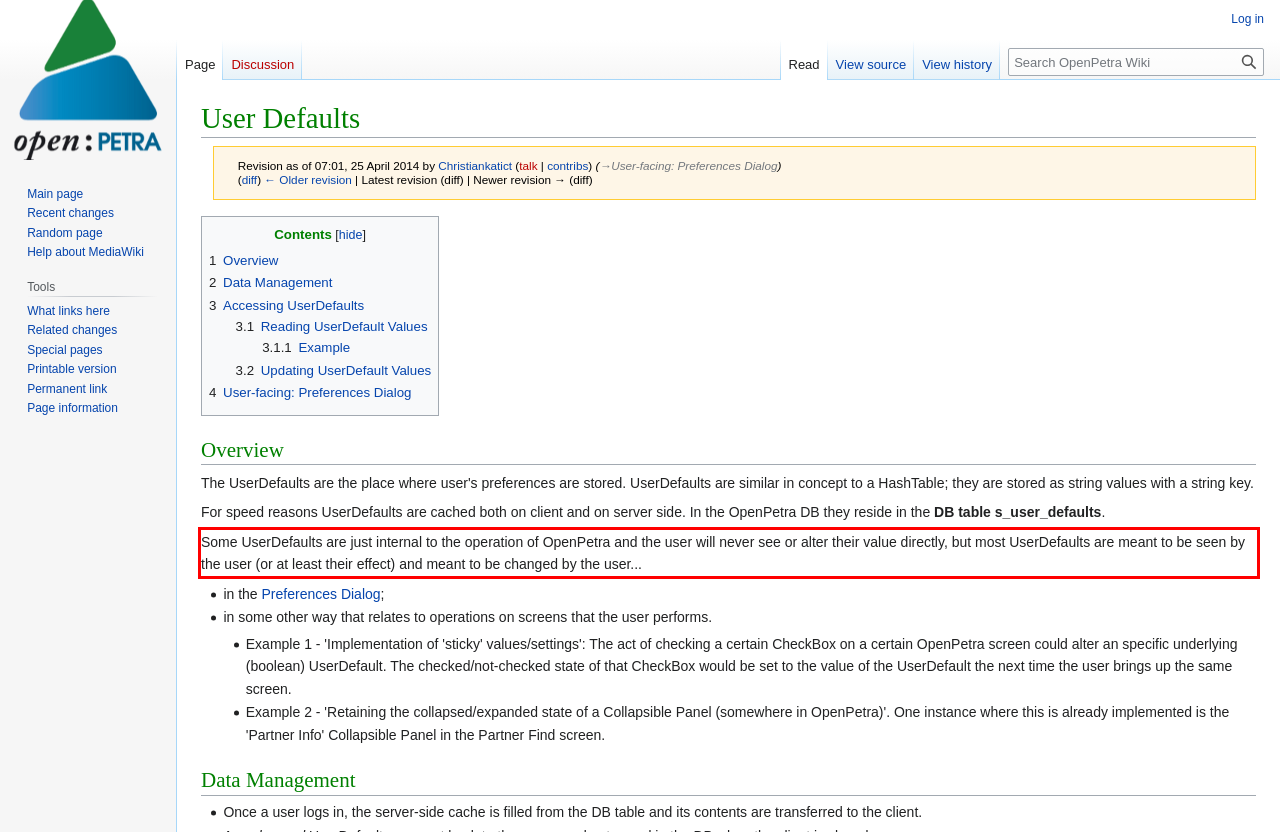Given a webpage screenshot with a red bounding box, perform OCR to read and deliver the text enclosed by the red bounding box.

Some UserDefaults are just internal to the operation of OpenPetra and the user will never see or alter their value directly, but most UserDefaults are meant to be seen by the user (or at least their effect) and meant to be changed by the user...